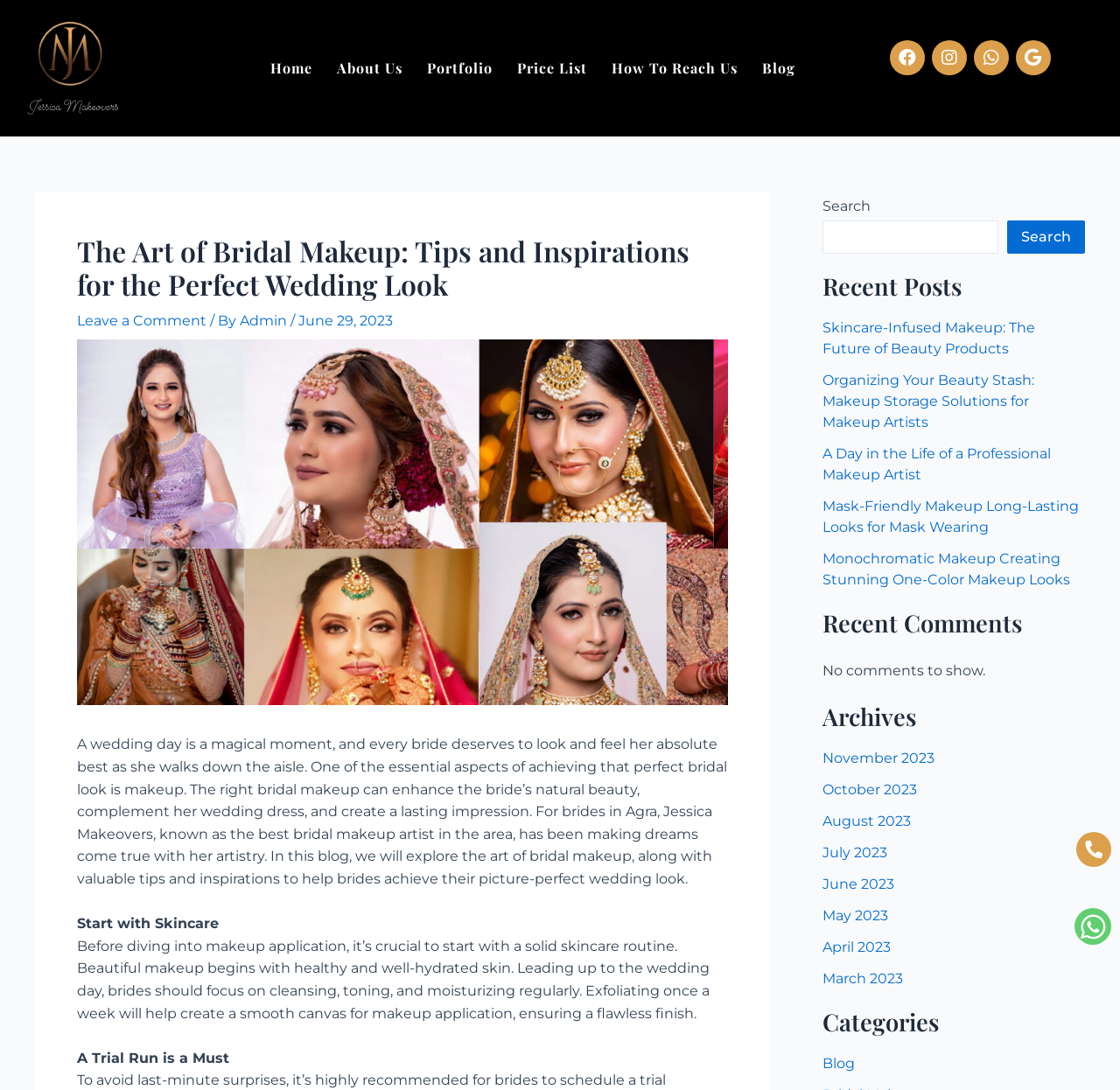Please provide the bounding box coordinates for the element that needs to be clicked to perform the instruction: "Check the Facebook link". The coordinates must consist of four float numbers between 0 and 1, formatted as [left, top, right, bottom].

[0.794, 0.037, 0.826, 0.069]